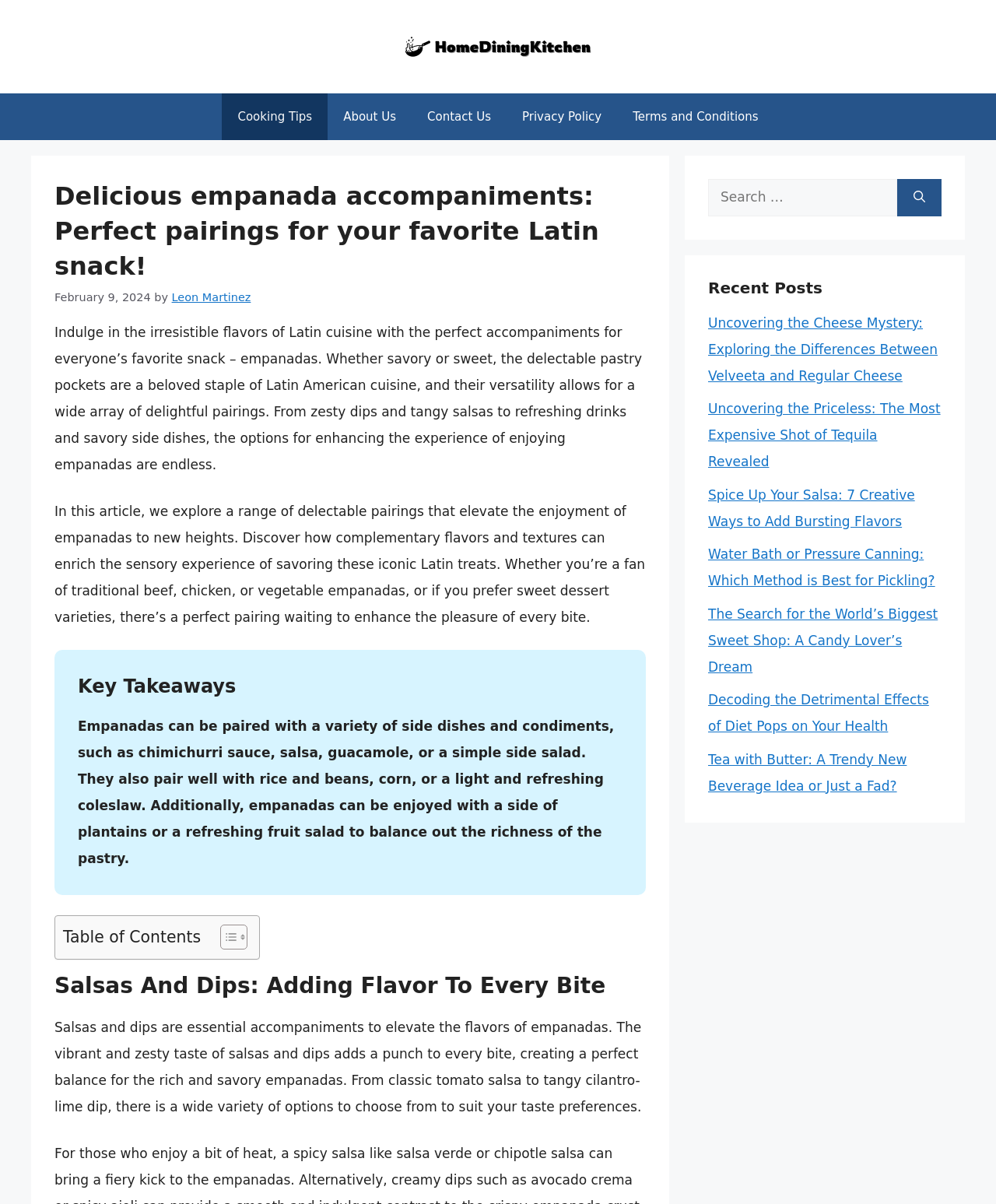Using details from the image, please answer the following question comprehensively:
What is the purpose of the search box?

The search box is located in the complementary section with a label 'Search for:' and a button 'Search', indicating that it is used to search for content on the website.